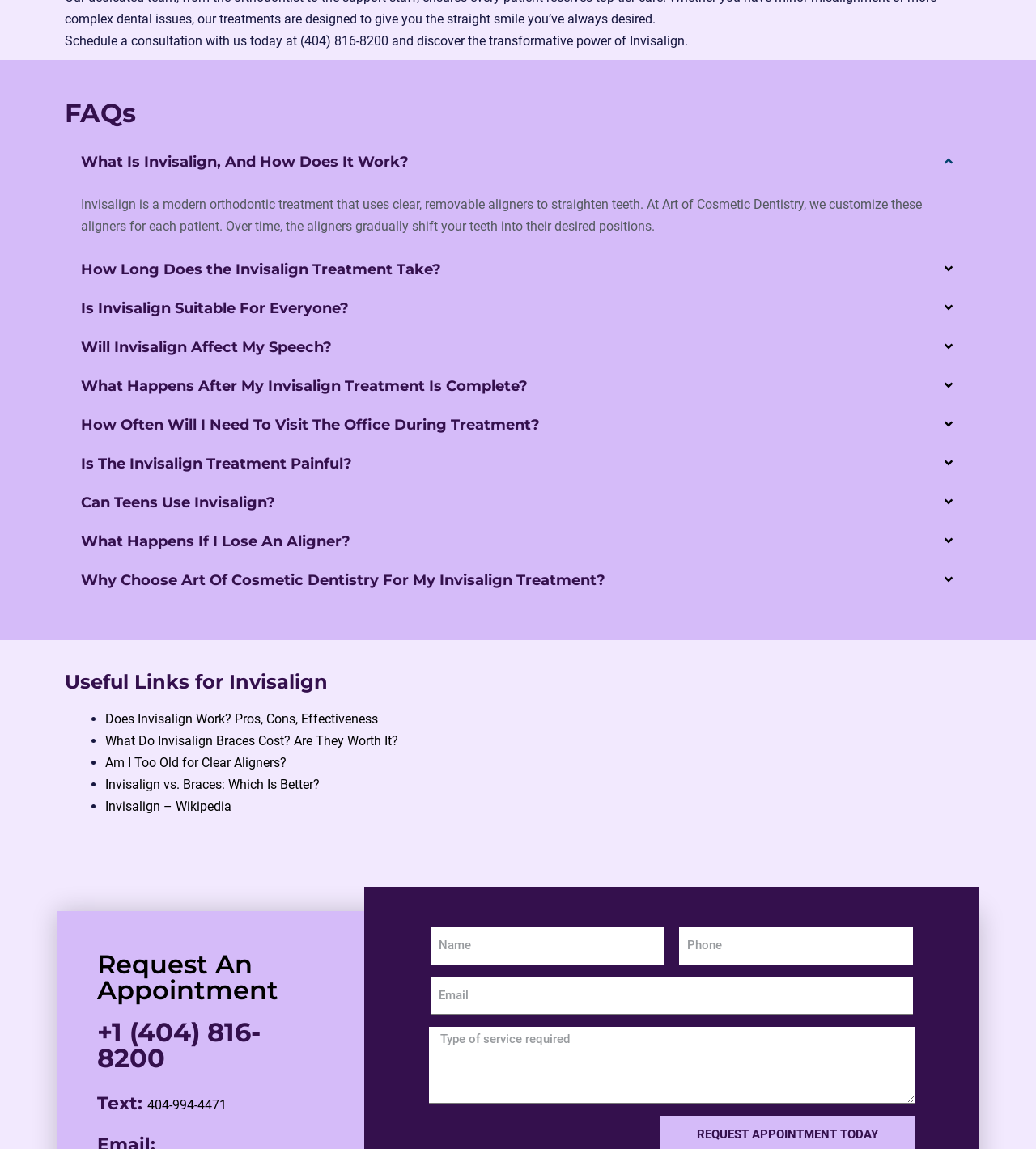Determine the bounding box coordinates for the area that needs to be clicked to fulfill this task: "Click the '+1 (404) 816-8200' link". The coordinates must be given as four float numbers between 0 and 1, i.e., [left, top, right, bottom].

[0.094, 0.885, 0.252, 0.935]